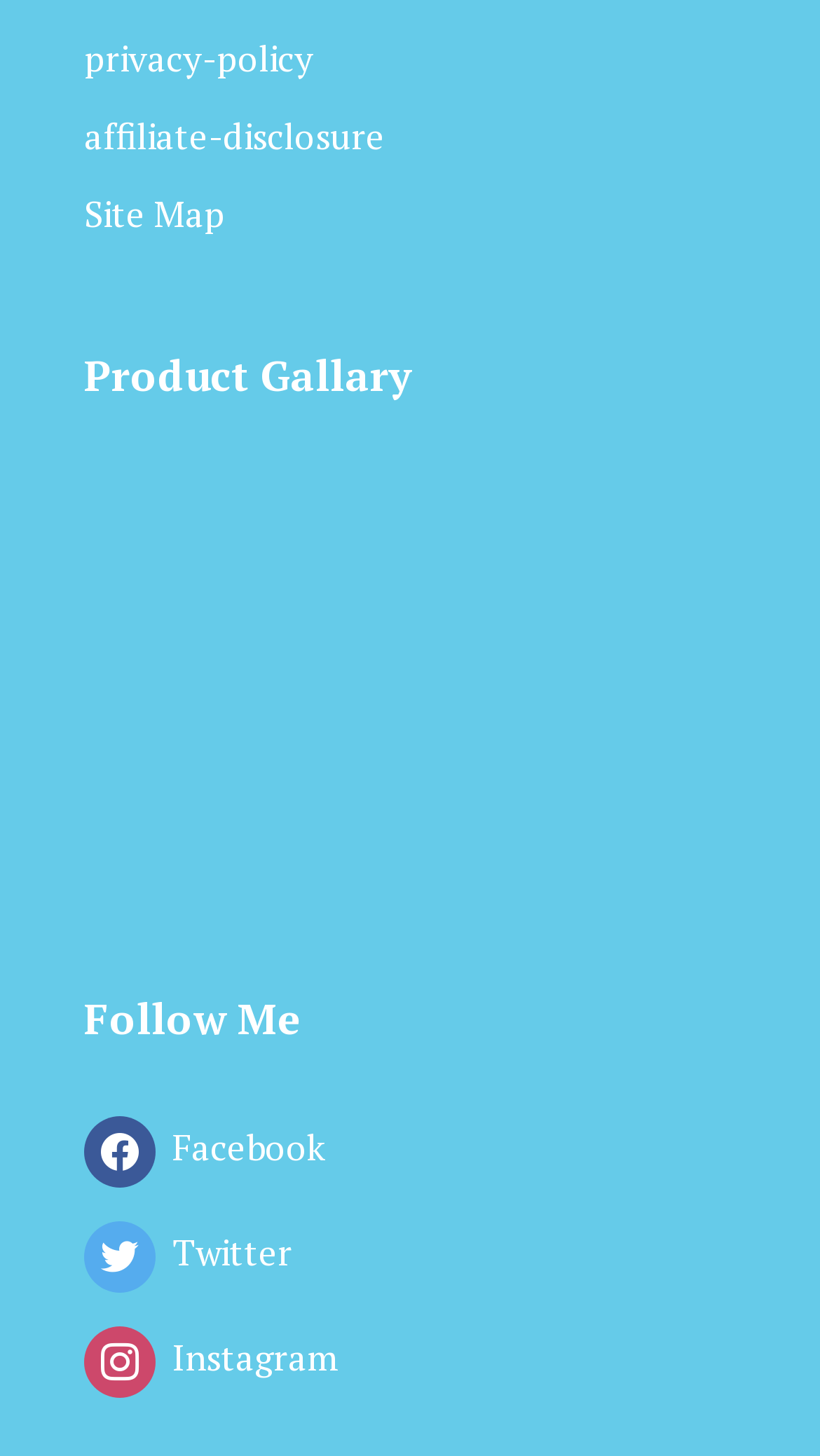Respond with a single word or phrase for the following question: 
How many social media links are available?

3